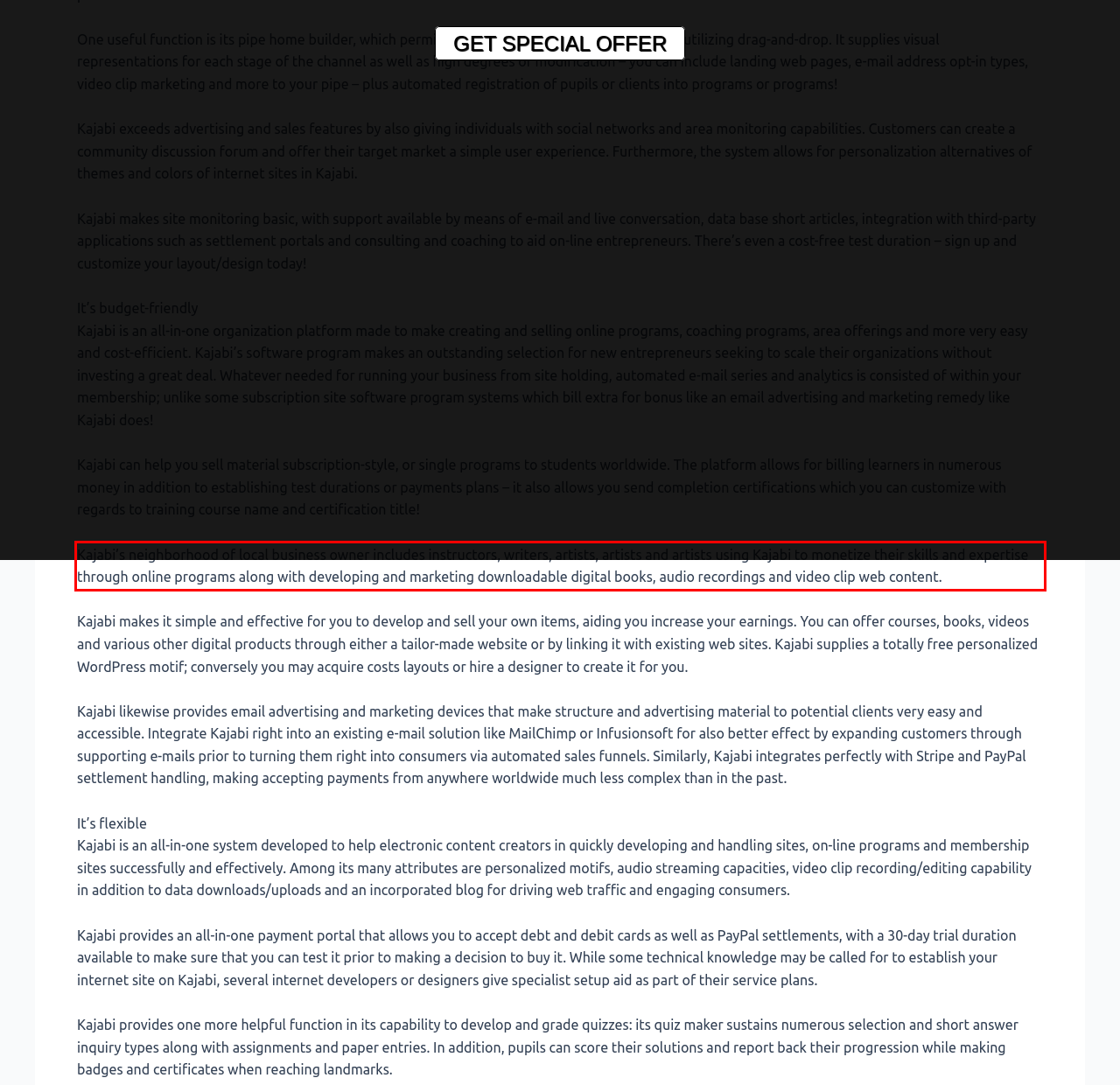You have a screenshot of a webpage with a red bounding box. Use OCR to generate the text contained within this red rectangle.

Kajabi’s neighborhood of local business owner includes instructors, writers, artists, artists and artists using Kajabi to monetize their skills and expertise through online programs along with developing and marketing downloadable digital books, audio recordings and video clip web content.